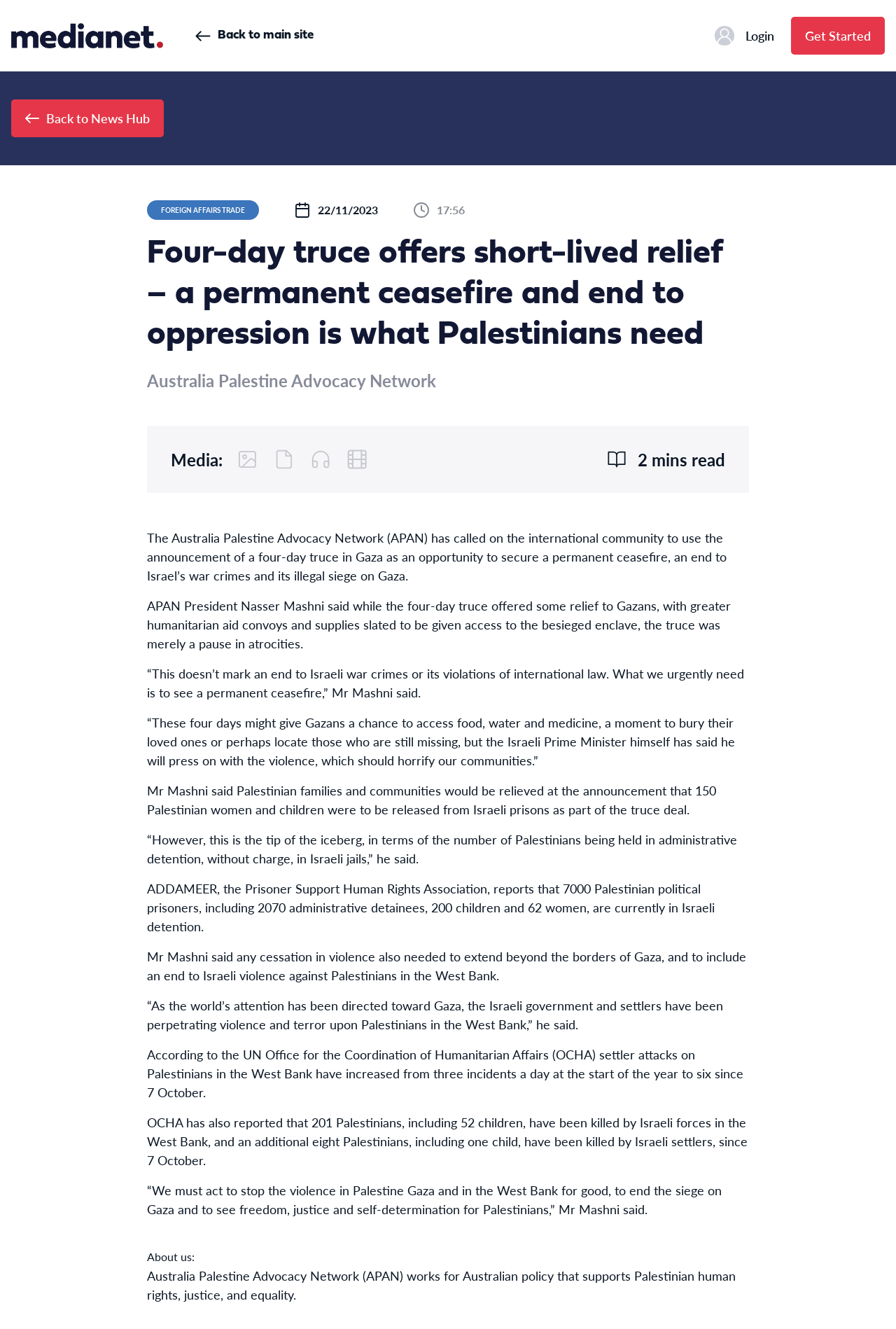Identify the bounding box coordinates of the element to click to follow this instruction: 'Click the Medianet logo'. Ensure the coordinates are four float values between 0 and 1, provided as [left, top, right, bottom].

[0.012, 0.013, 0.182, 0.041]